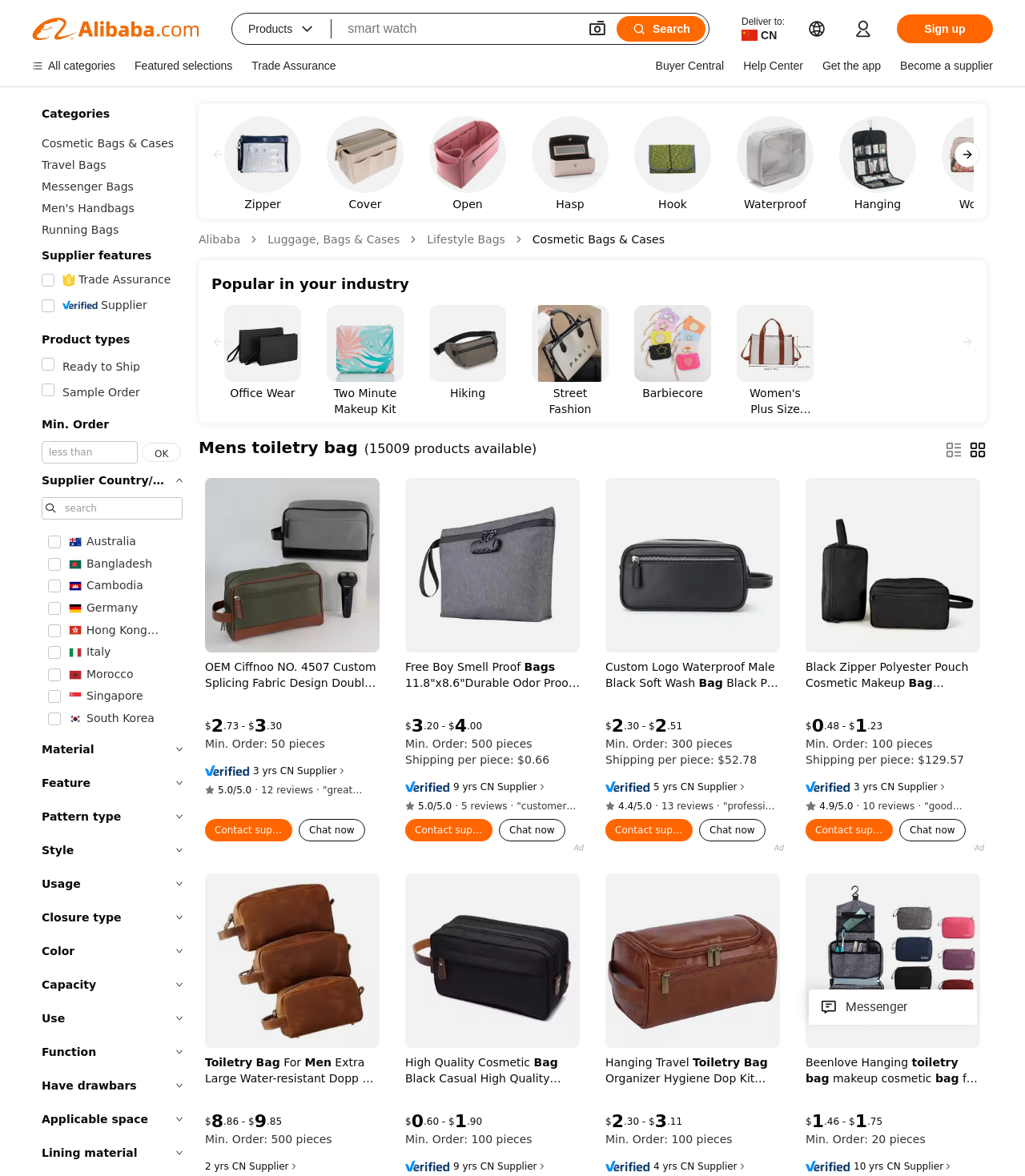Give a short answer using one word or phrase for the question:
What is the main category of products on this webpage?

Cosmetic Bags & Cases